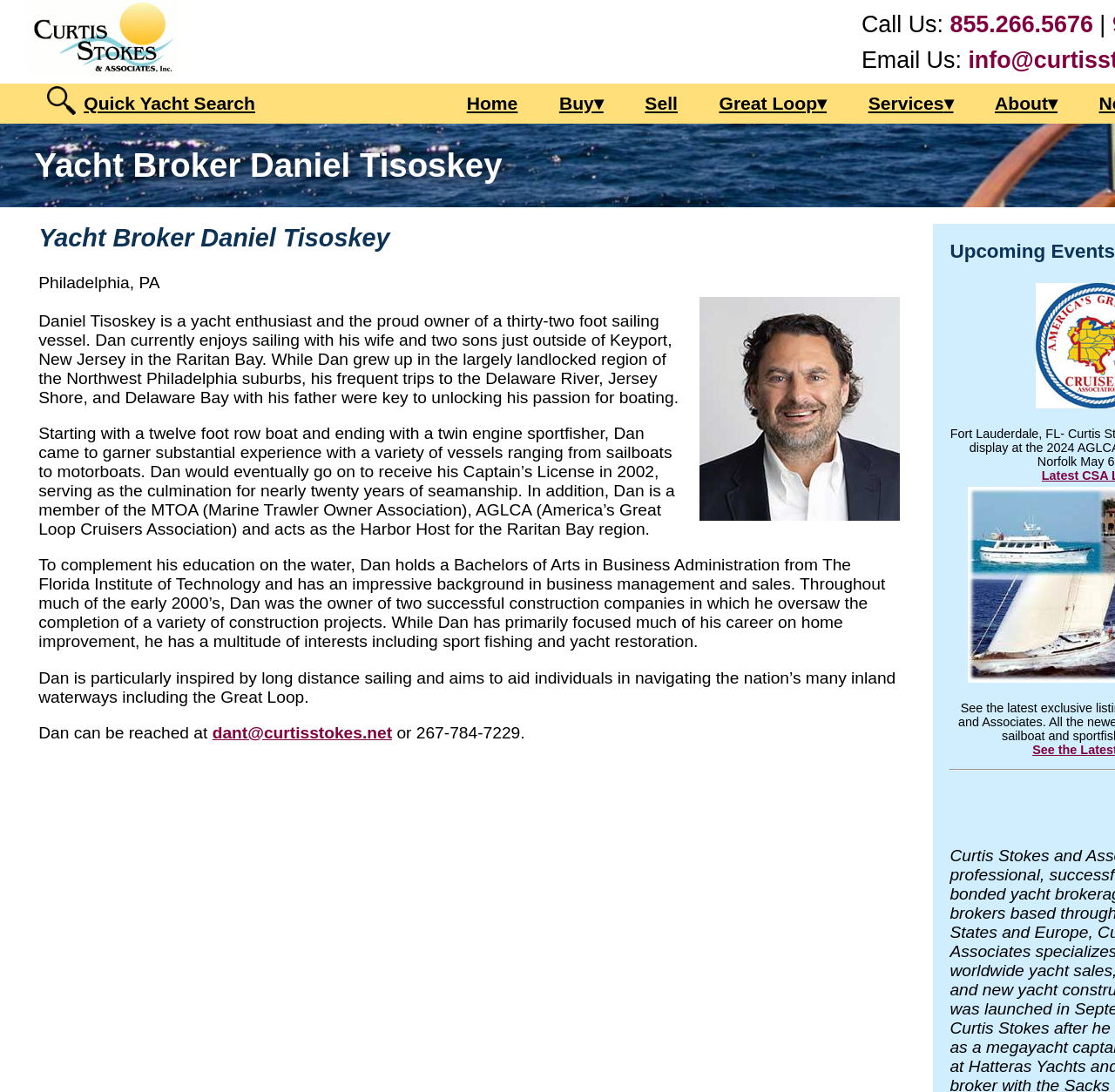Identify and provide the main heading of the webpage.

Yacht Broker Daniel Tisoskey